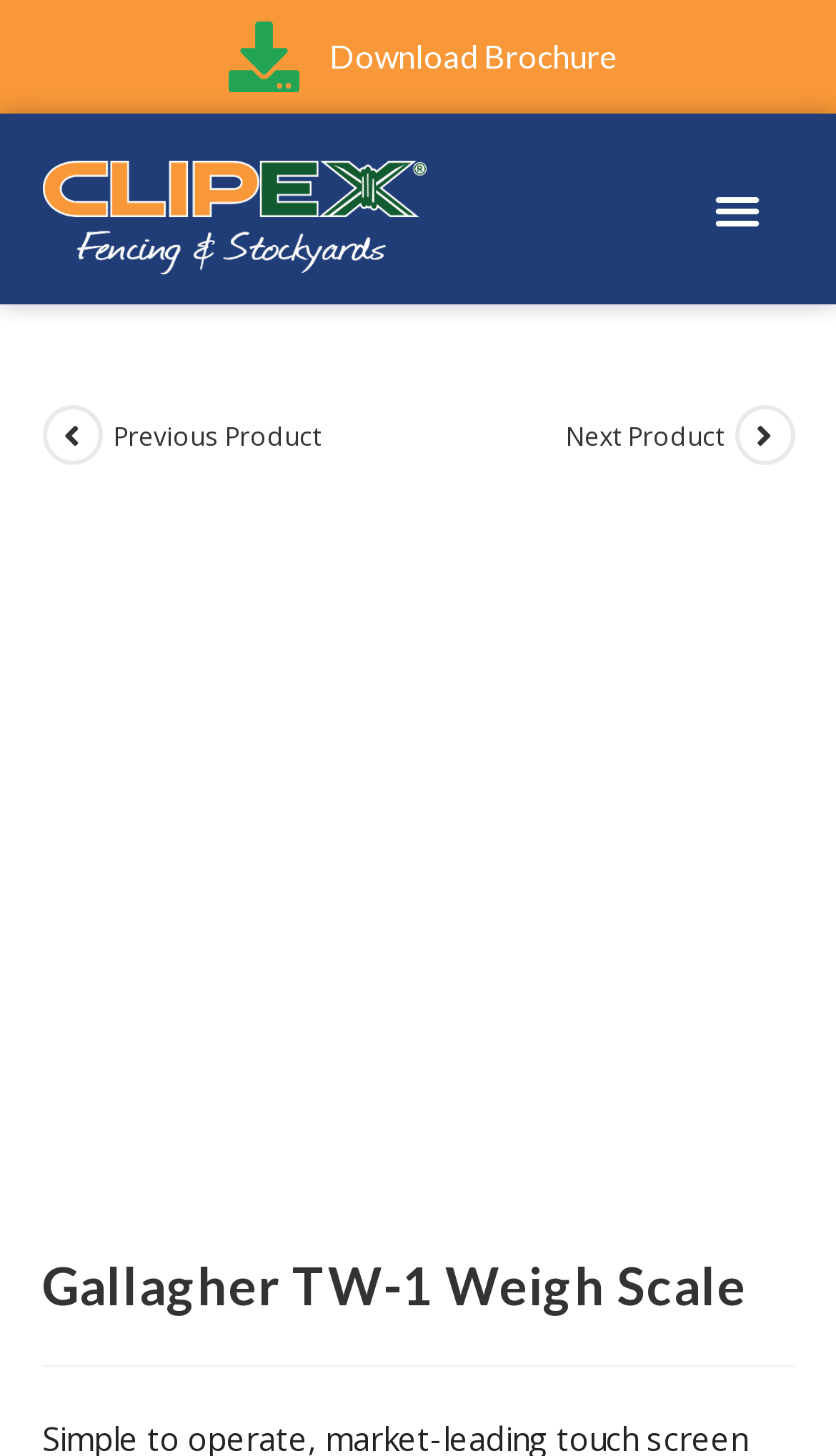How many navigation links are there?
Look at the webpage screenshot and answer the question with a detailed explanation.

There are four navigation links: 'View previous product', 'Previous Product', 'Next Product', and 'View next product'. These links are located under the 'Menu Toggle' button.